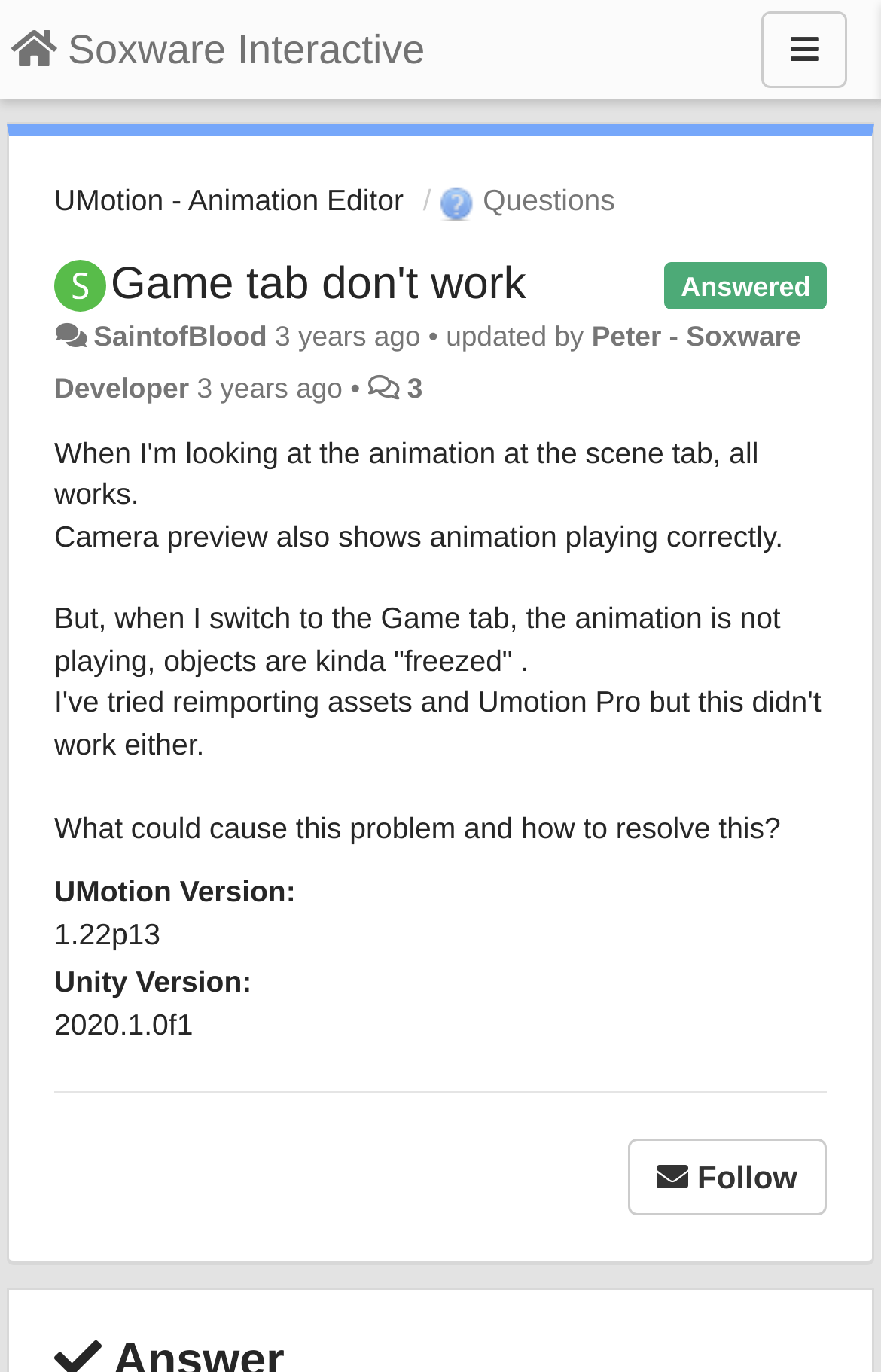Identify the bounding box coordinates of the area that should be clicked in order to complete the given instruction: "Search the website". The bounding box coordinates should be four float numbers between 0 and 1, i.e., [left, top, right, bottom].

None